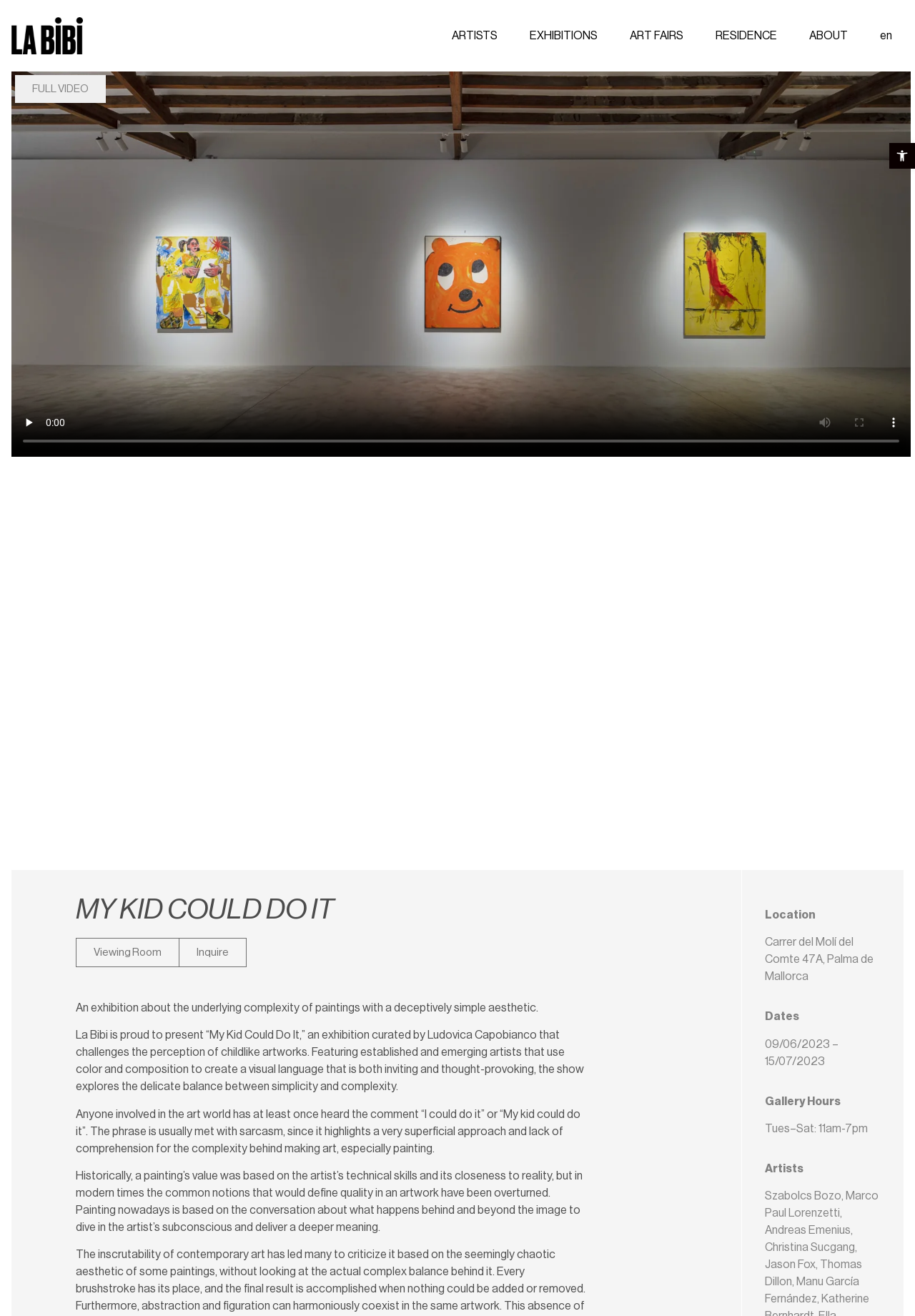Please find the bounding box coordinates (top-left x, top-left y, bottom-right x, bottom-right y) in the screenshot for the UI element described as follows: Viewing Room

[0.083, 0.713, 0.195, 0.735]